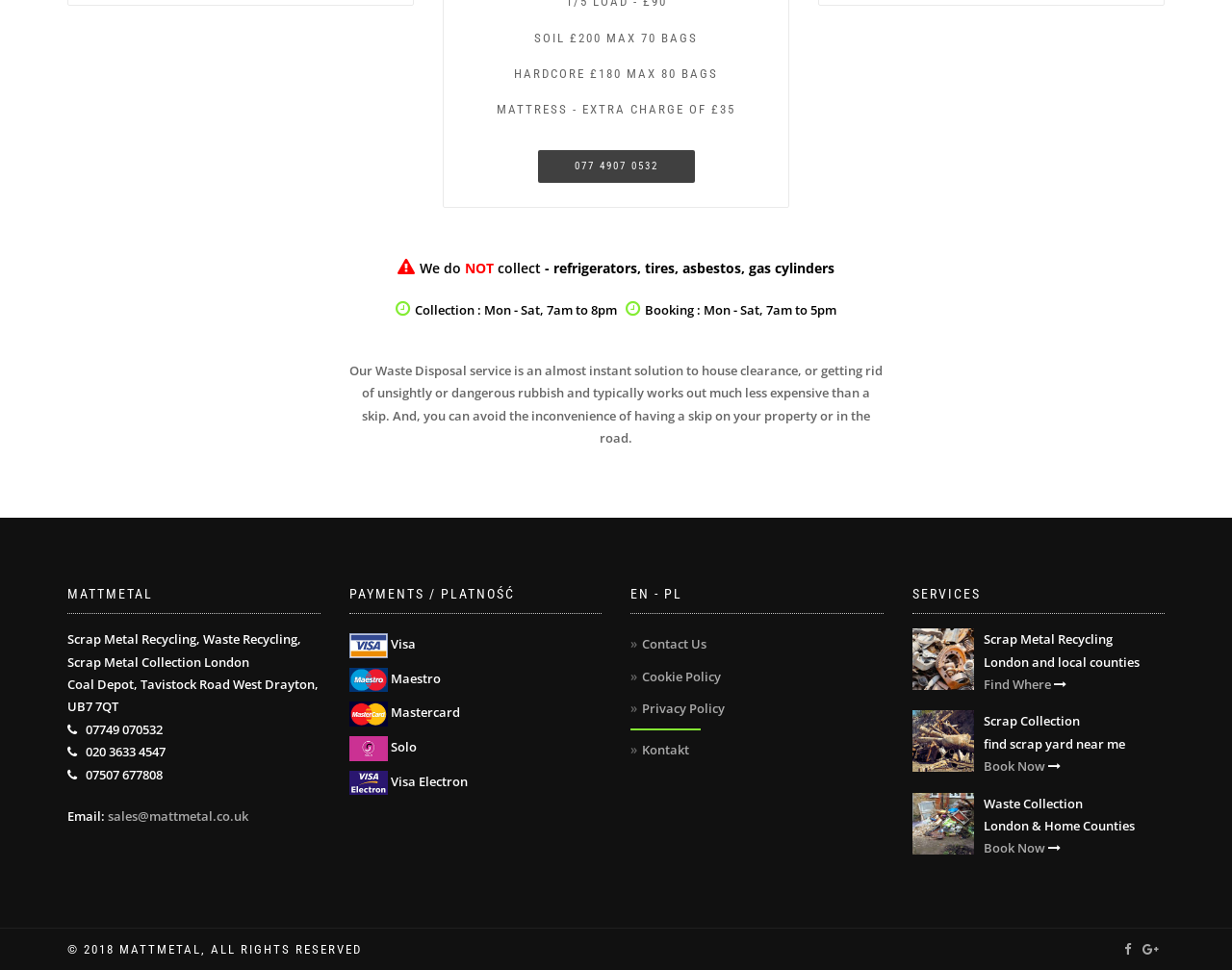Can you find the bounding box coordinates for the UI element given this description: "Book Now"? Provide the coordinates as four float numbers between 0 and 1: [left, top, right, bottom].

[0.798, 0.865, 0.85, 0.883]